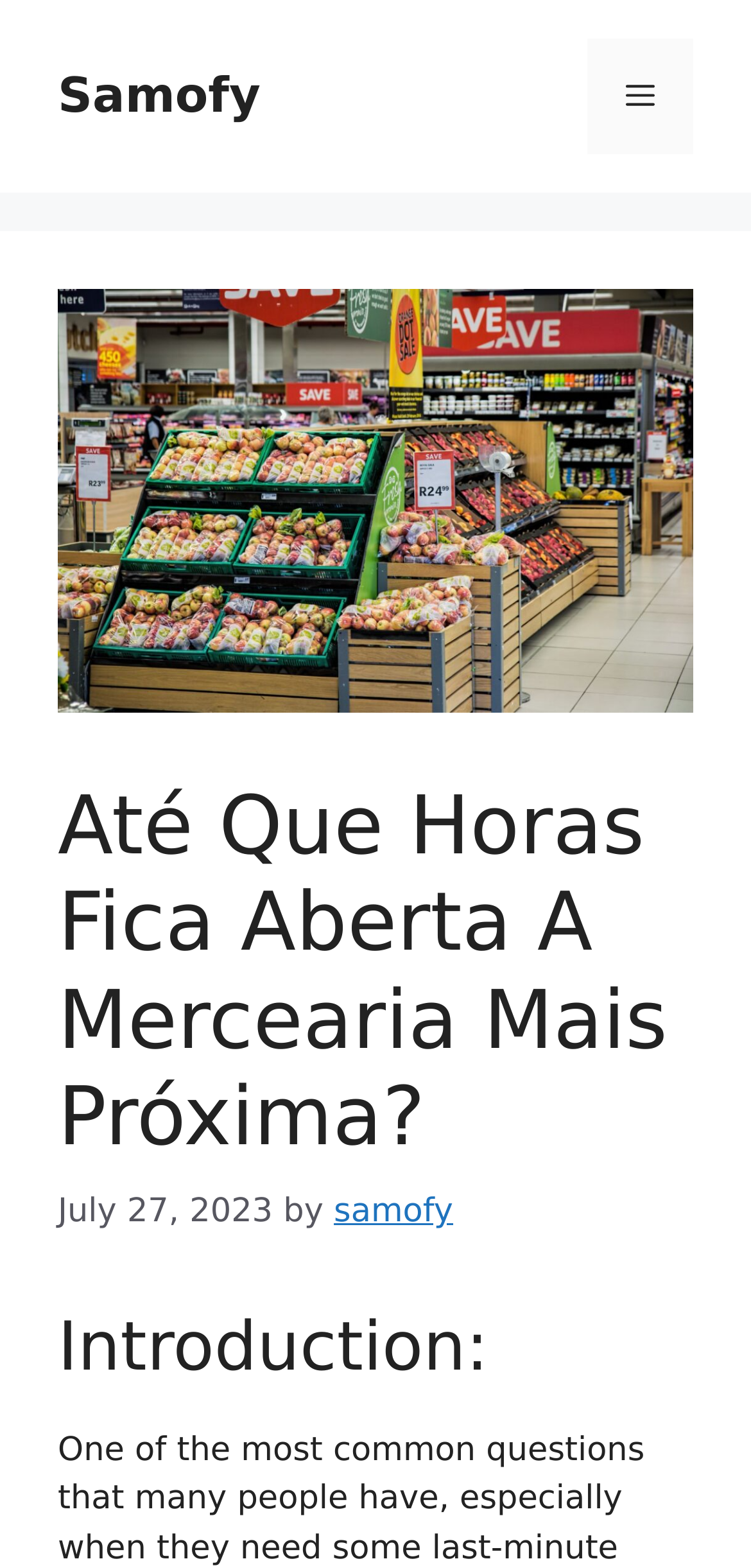Provide a brief response using a word or short phrase to this question:
What is the date displayed on the webpage?

July 27, 2023